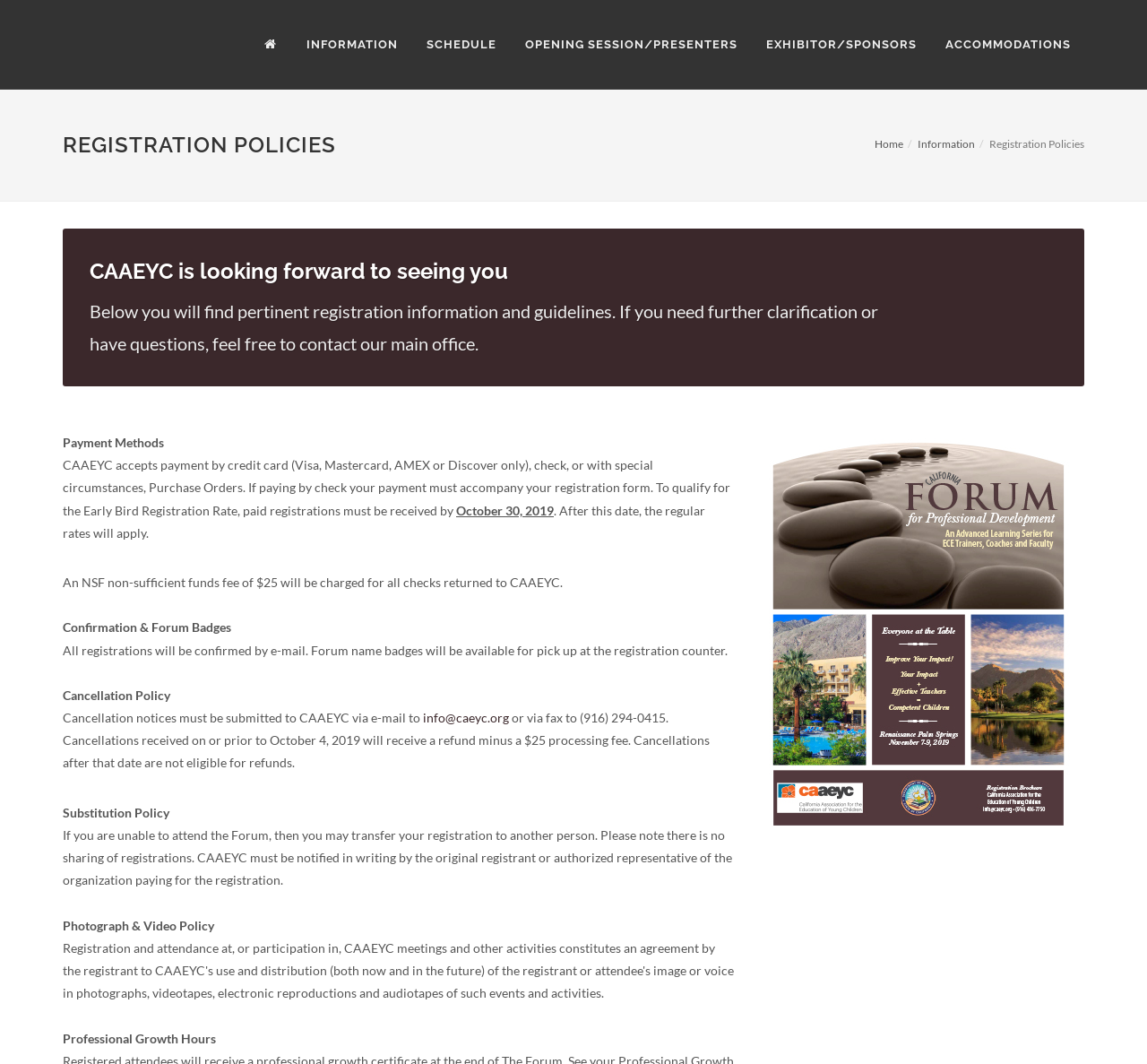Please identify the bounding box coordinates of the area I need to click to accomplish the following instruction: "Go to OPENING SESSION/PRESENTERS".

[0.446, 0.0, 0.655, 0.084]